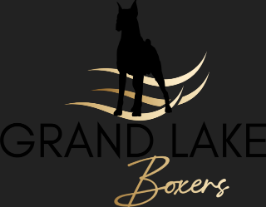What is the color of the lines beneath the dog's figure?
Using the image, give a concise answer in the form of a single word or short phrase.

Golden